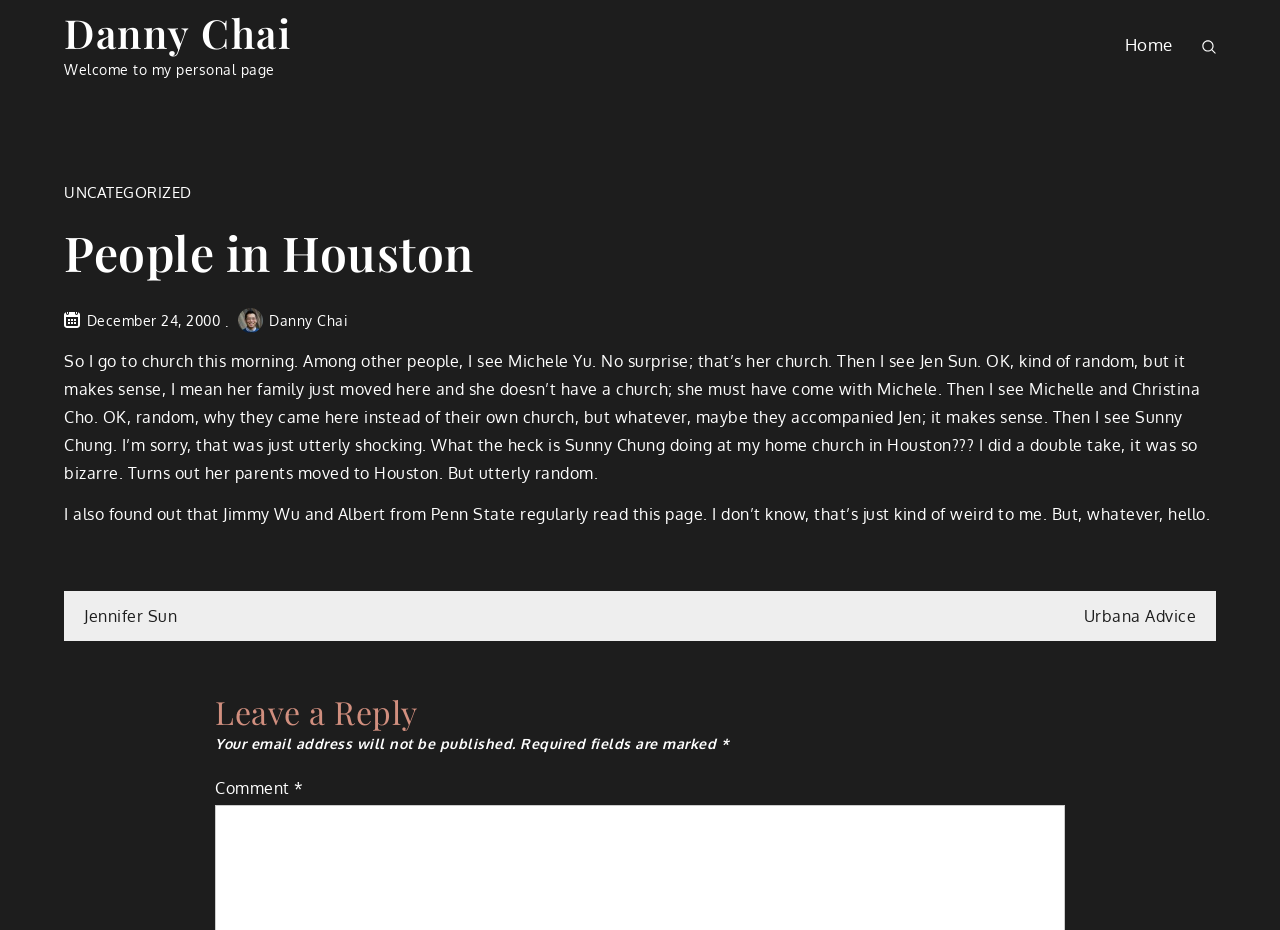Identify and provide the bounding box coordinates of the UI element described: "December 24, 2000June 3, 2021". The coordinates should be formatted as [left, top, right, bottom], with each number being a float between 0 and 1.

[0.068, 0.336, 0.172, 0.354]